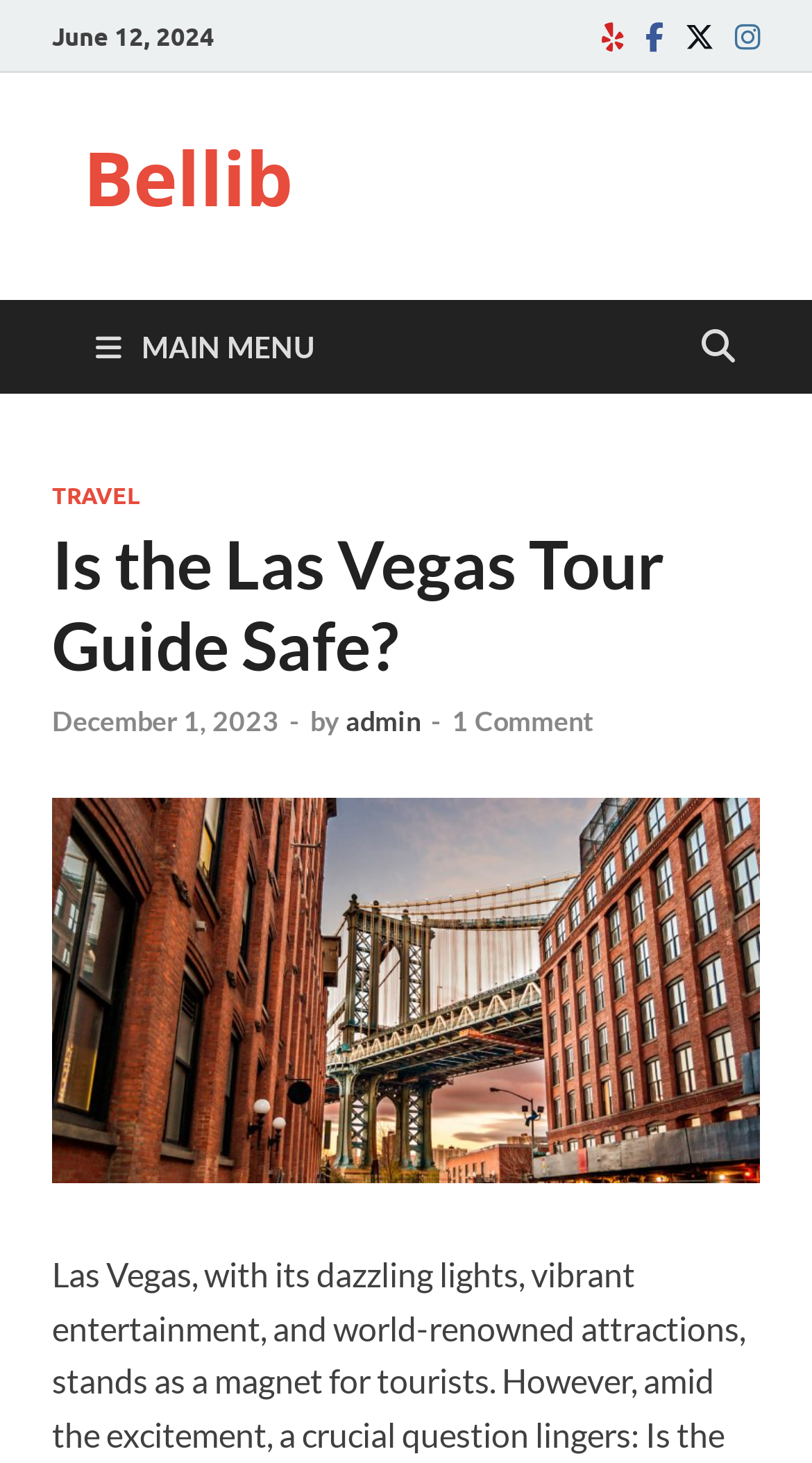Give a one-word or short-phrase answer to the following question: 
What is the date of the article?

June 12, 2024